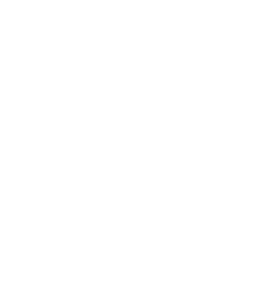Craft a detailed explanation of the image.

This image showcases an abstract piece of art titled "lareg abstract art." The artwork likely features vibrant colors and dynamic shapes, which contribute to its contemporary feel. Accompanying the image is a note indicating that the piece is currently in stock and typically ships within 24 hours, highlighting its availability for potential buyers. This artwork is part of a curated collection that includes various other pieces, each with unique titles and price points, such as "Carefree" priced at £1,000.00 GBP, "The Beautiful Dark Of Life" at £2,500.00 GBP, "Mountain Breeze" for £1,400.00 GBP, and "Blue Lagoon" listed at £450.00 GBP. The collection emphasizes a diverse range of artistic expressions, making it perfect for art enthusiasts looking to enhance their spaces.